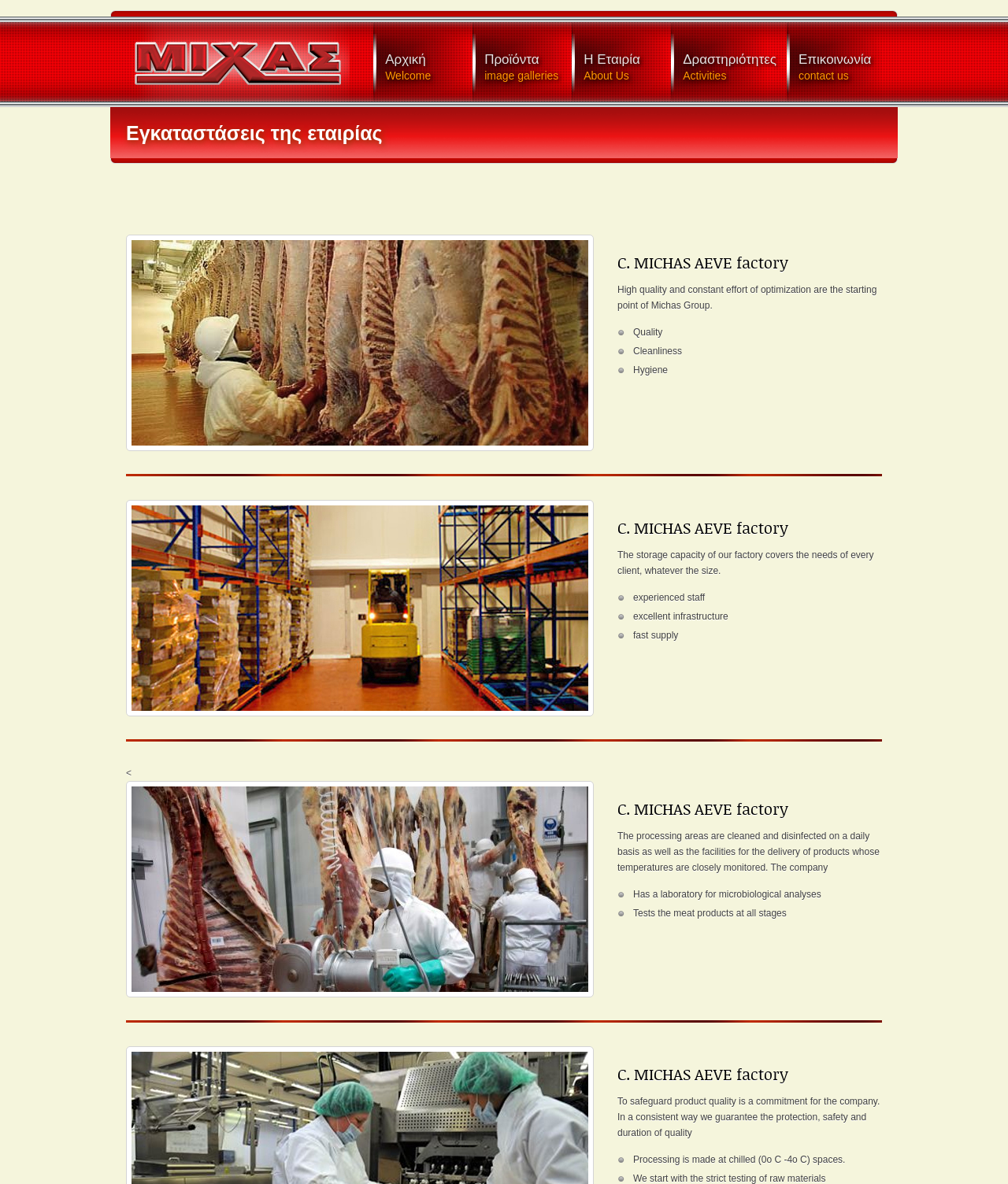What is the focus of the company?
Refer to the image and respond with a one-word or short-phrase answer.

Meat products